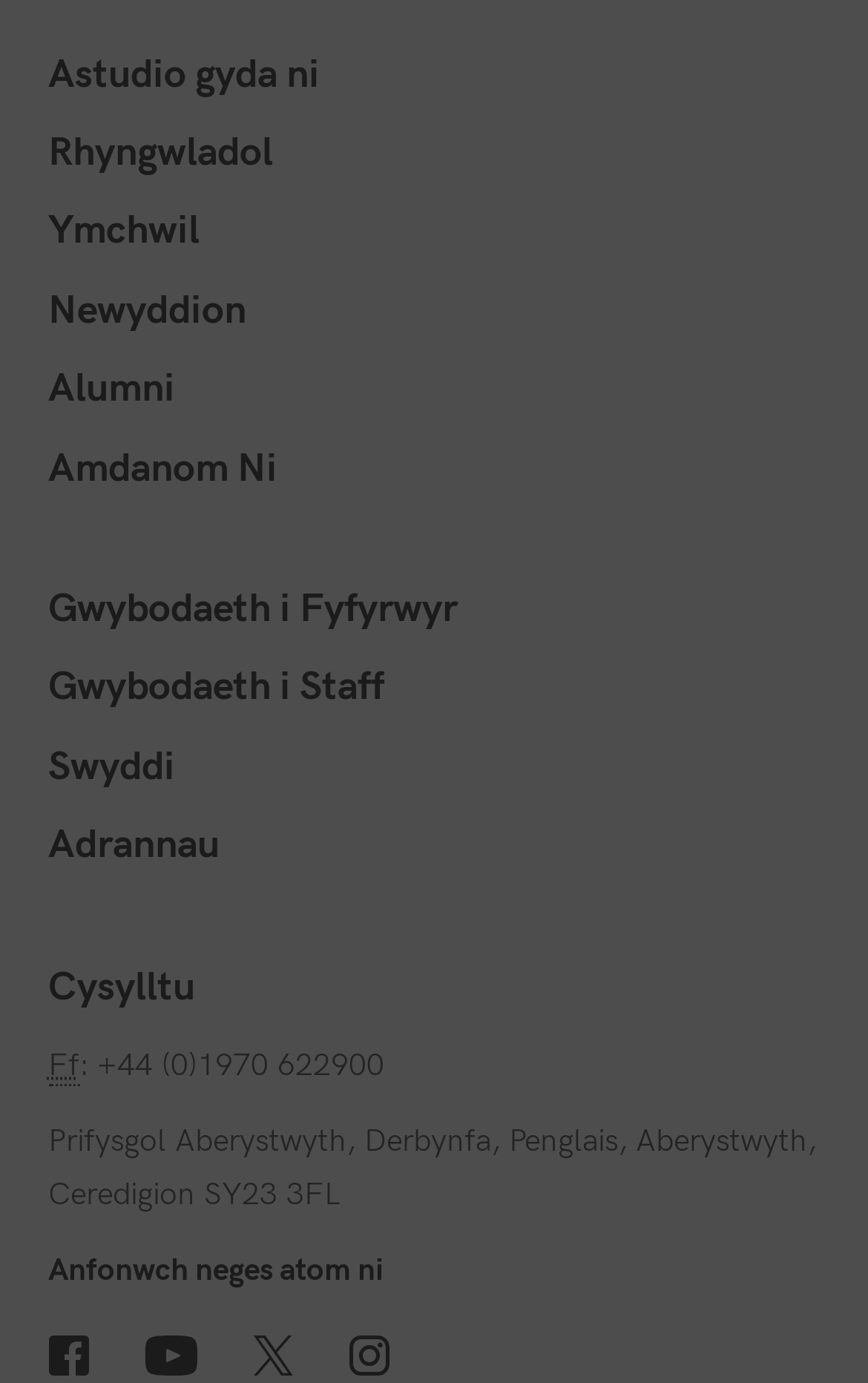Locate the bounding box coordinates of the clickable region to complete the following instruction: "Visit our Facebook page."

[0.056, 0.966, 0.102, 0.995]